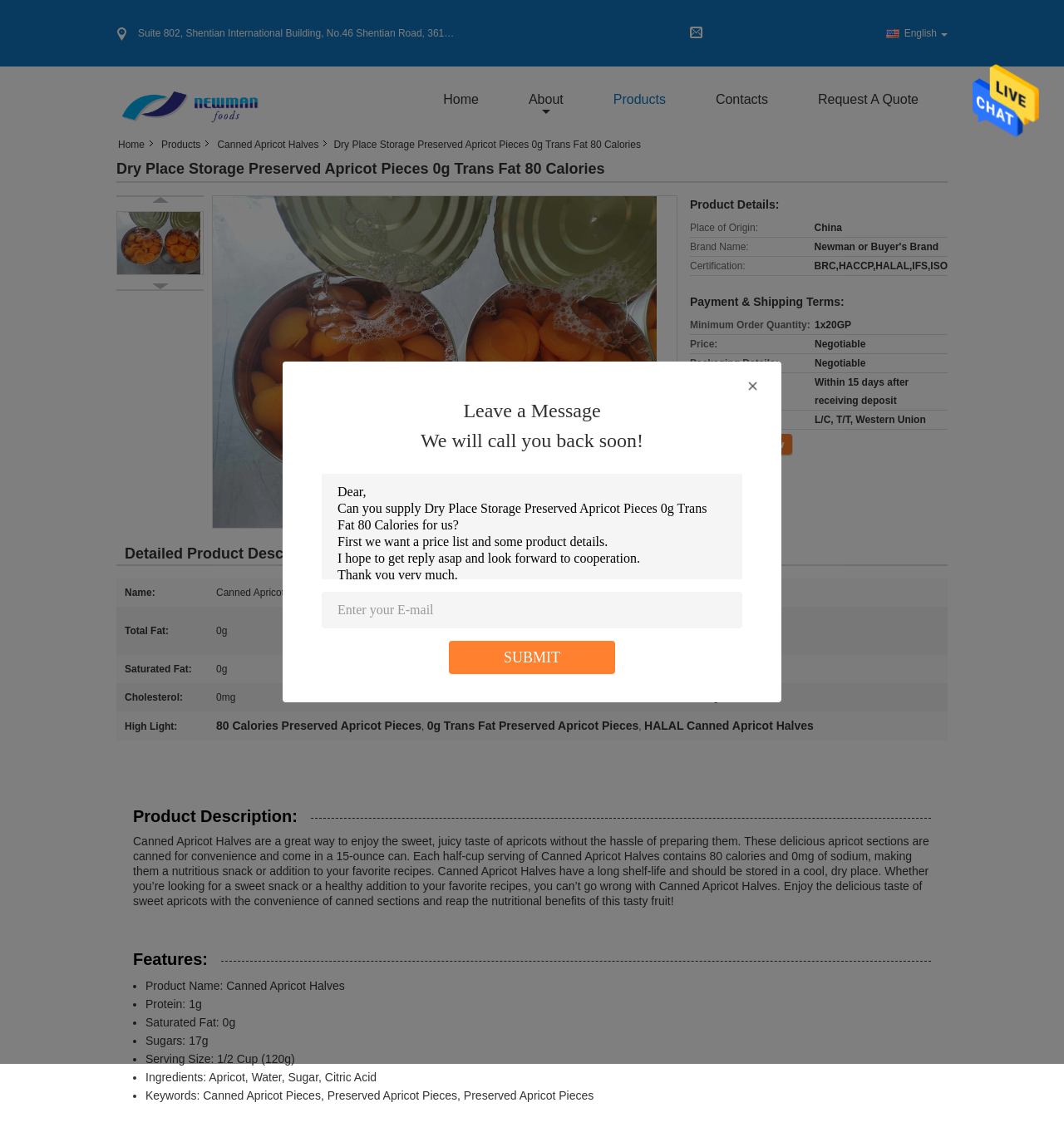Using the element description: "Request A Quote", determine the bounding box coordinates for the specified UI element. The coordinates should be four float numbers between 0 and 1, [left, top, right, bottom].

[0.749, 0.058, 0.883, 0.116]